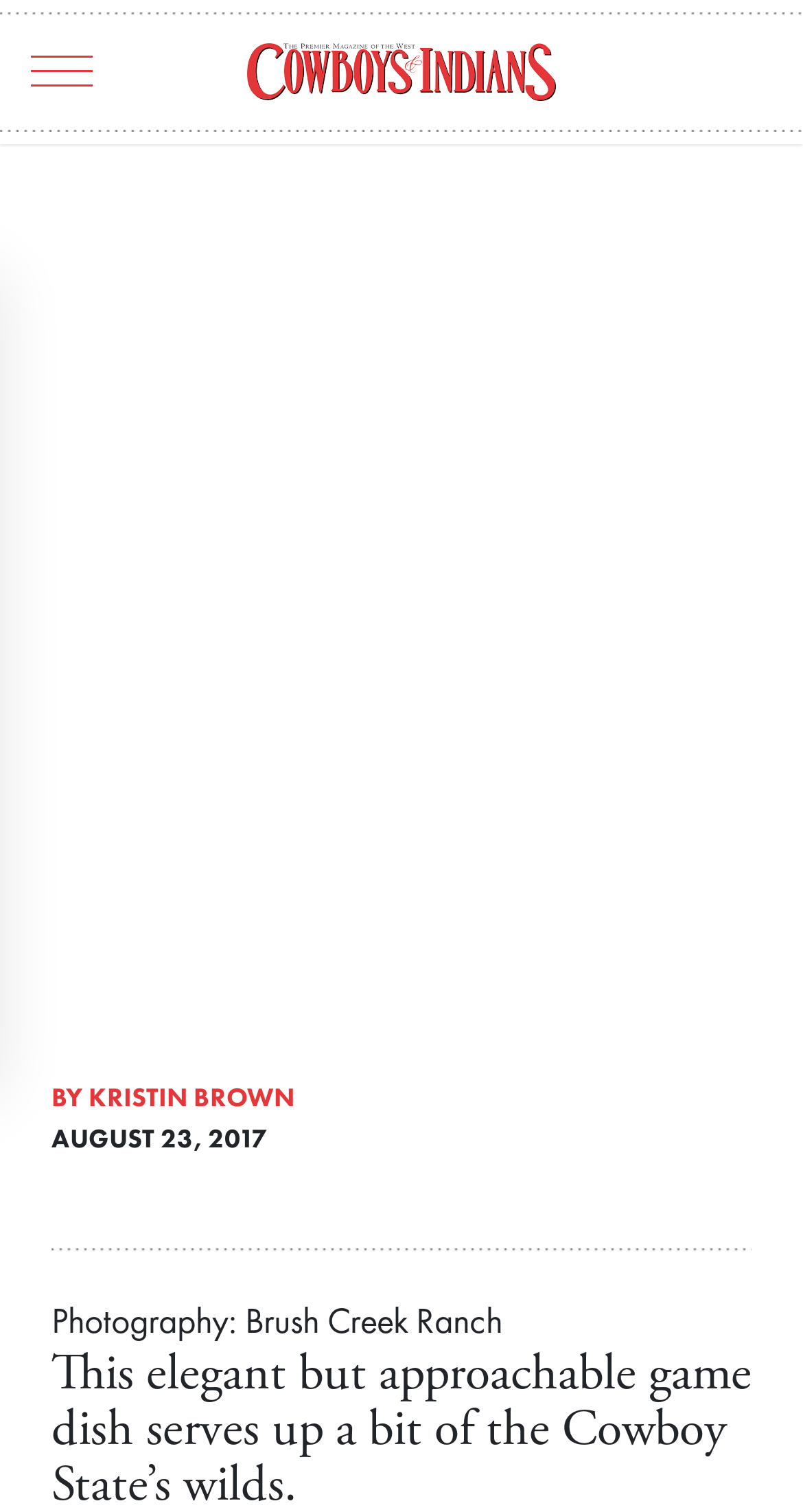Determine the bounding box coordinates for the region that must be clicked to execute the following instruction: "visit cowboys and indians magazine homepage".

[0.308, 0.023, 0.692, 0.067]